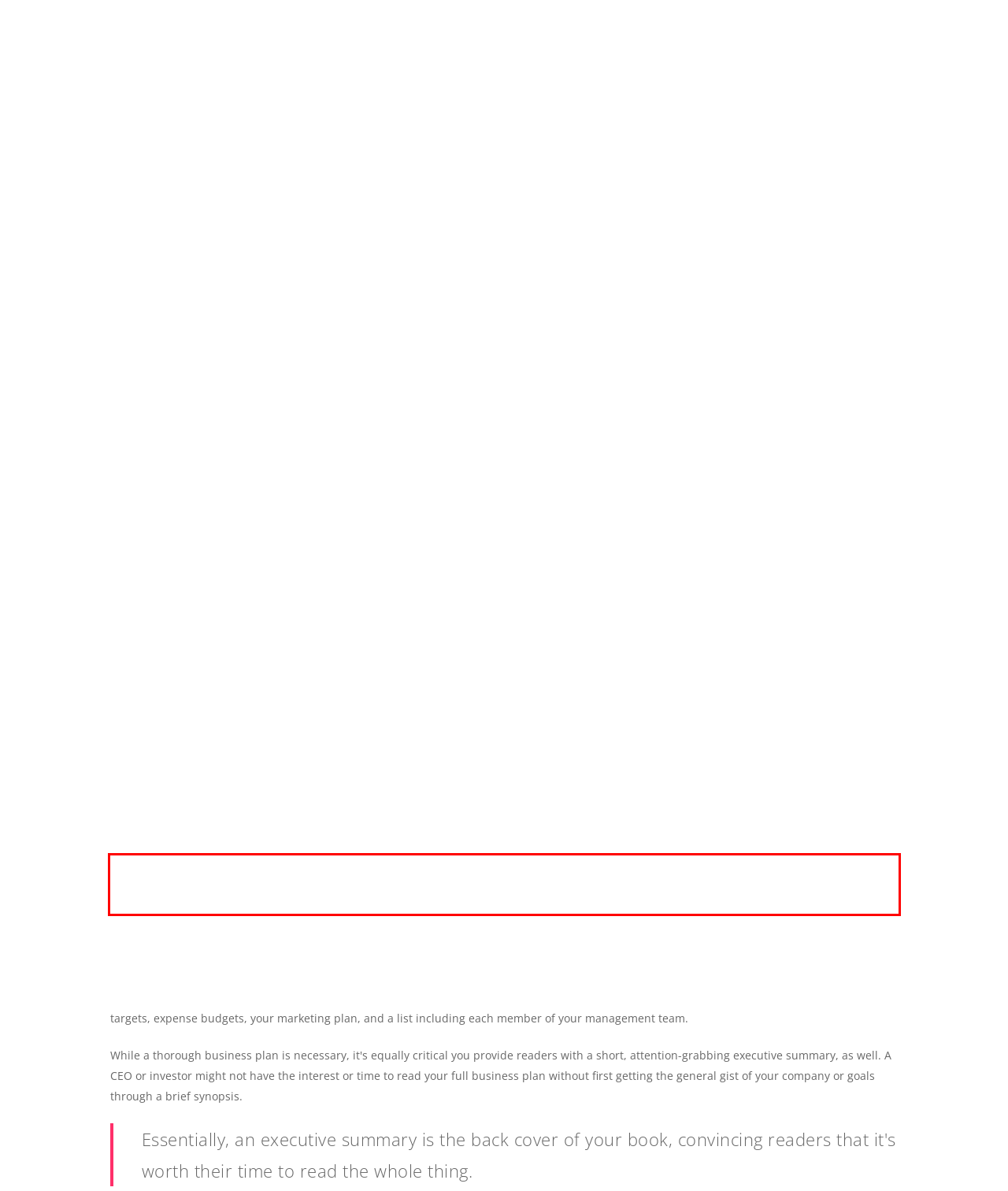Using OCR, extract the text content found within the red bounding box in the given webpage screenshot.

Whether you're an entrepreneur looking for investors for your small business, or the CEO of a large corporation, a business plan can help you succeed and is a critical component for long-term growth.